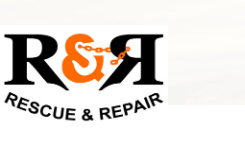Describe the scene depicted in the image with great detail.

The image features the logo of "Rescue & Repair," a roadside service company based in Telford. The logo prominently displays the initials "R&R" in bold, strong font, suggesting reliability and strength, which are essential qualities for a vehicle recovery and maintenance service. The use of an orange color accent within the logo conveys a sense of urgency and safety, suitable for their emergency assistance operations. The tagline "RESCUE & REPAIR" is rendered below the initials, reinforcing the company's focus on providing immediate and effective roadside assistance, as well as vehicle repair services. This logo is an essential visual representation of the brand's commitment to helping drivers get back on the road quickly and efficiently.